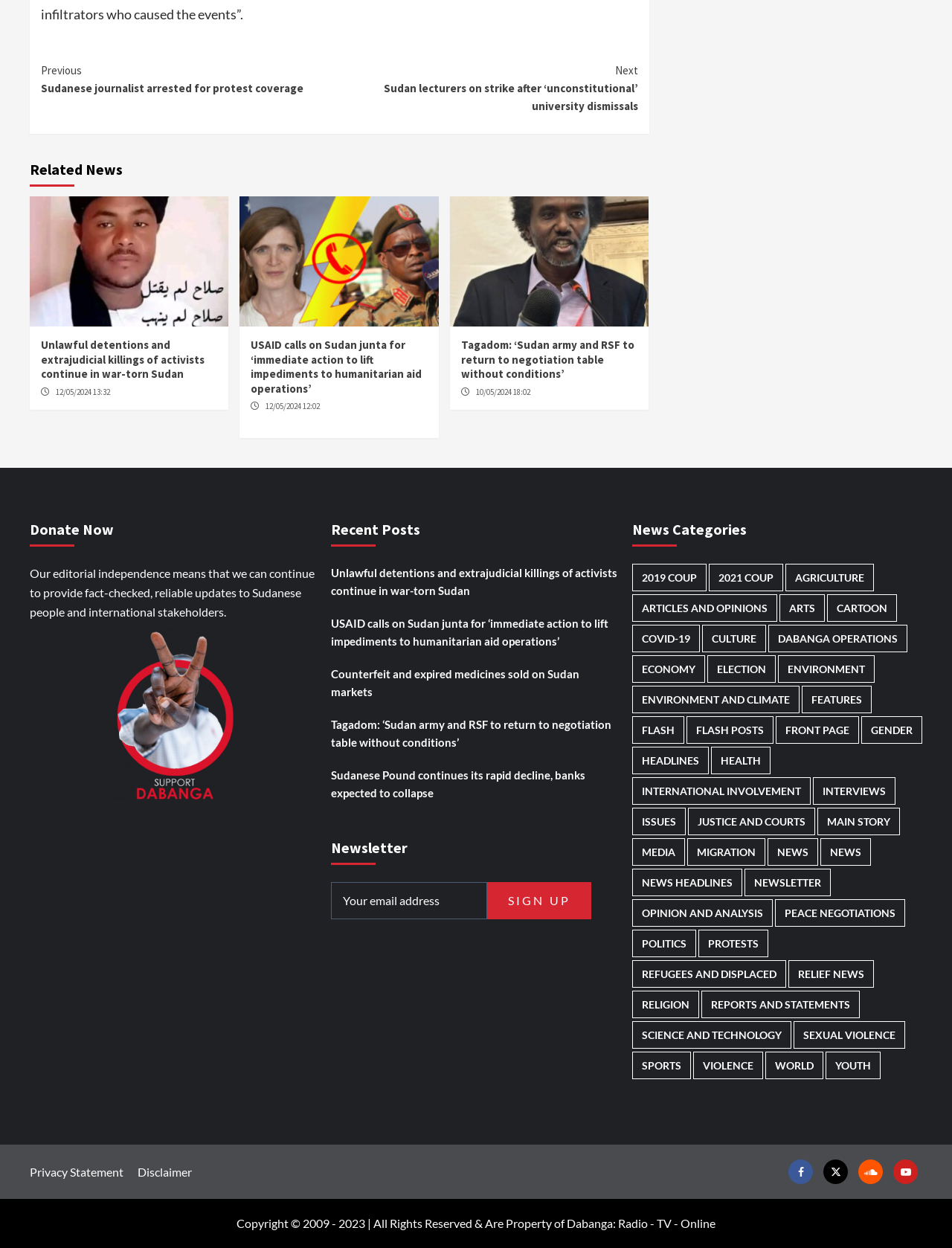Provide the bounding box coordinates for the UI element that is described by this text: "name="query"". The coordinates should be in the form of four float numbers between 0 and 1: [left, top, right, bottom].

None